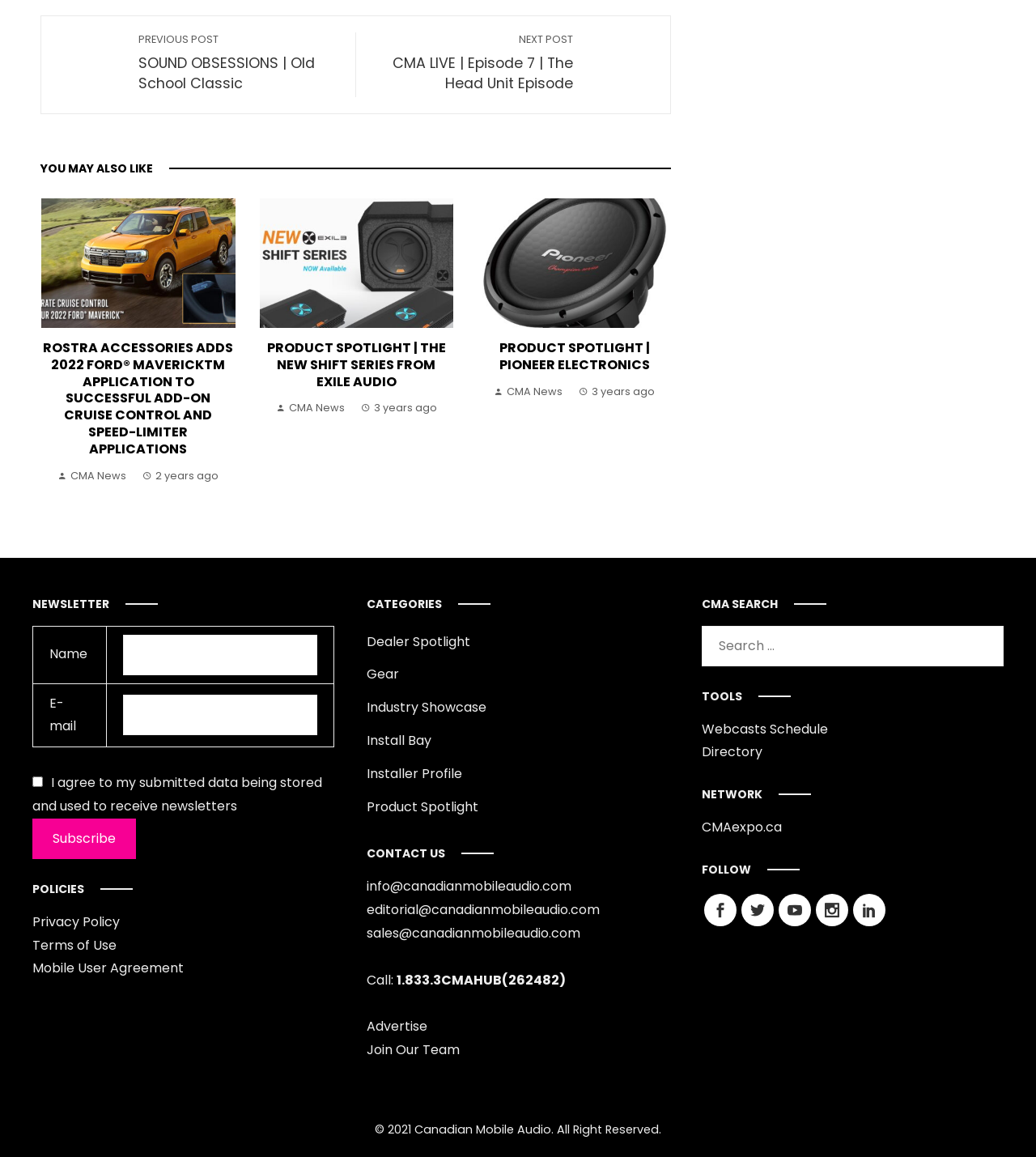Indicate the bounding box coordinates of the element that needs to be clicked to satisfy the following instruction: "View the 'Dealer Spotlight' category". The coordinates should be four float numbers between 0 and 1, i.e., [left, top, right, bottom].

[0.354, 0.548, 0.646, 0.562]